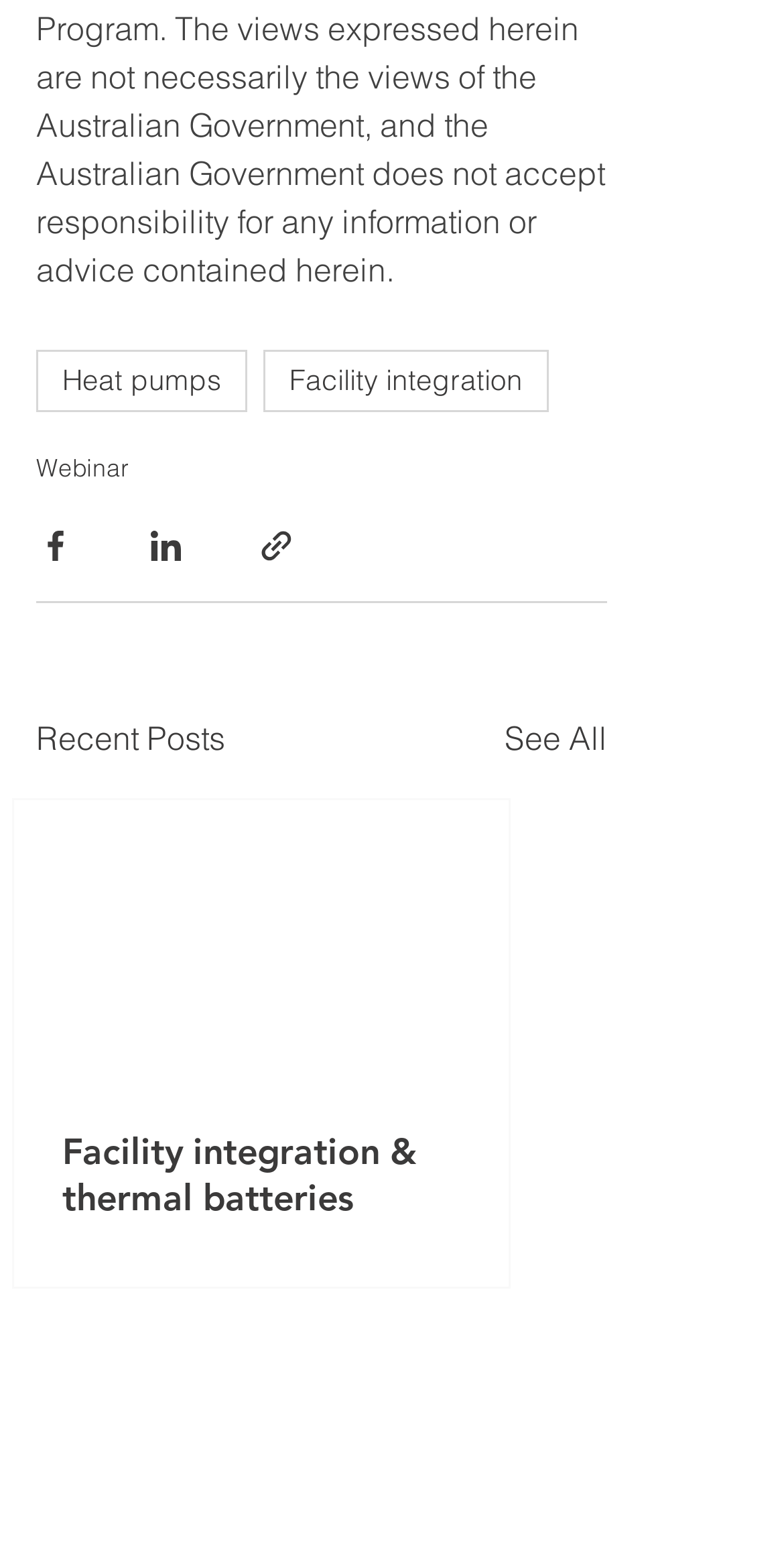Determine the coordinates of the bounding box for the clickable area needed to execute this instruction: "Share via Facebook".

[0.046, 0.339, 0.095, 0.364]